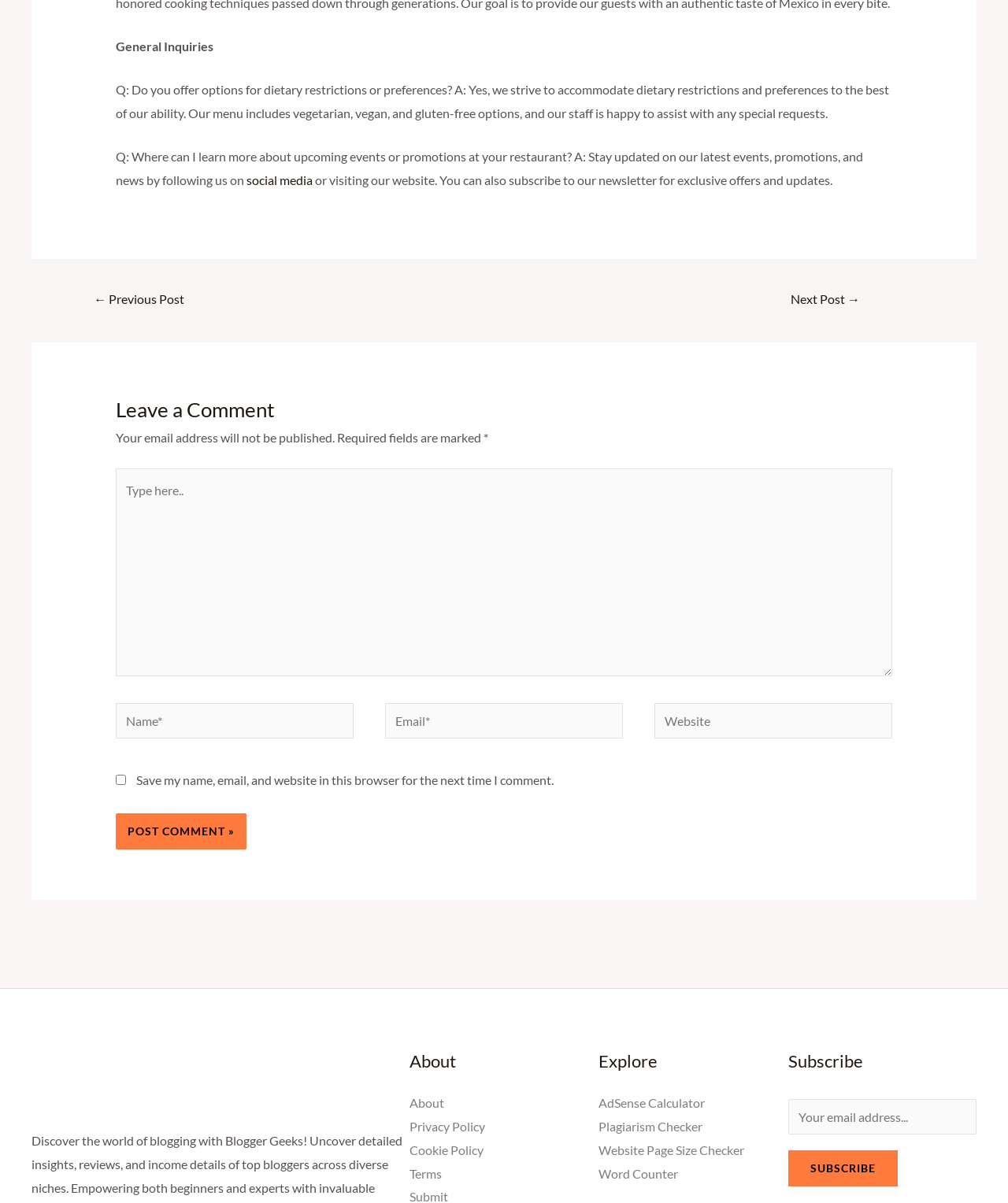What is the topic of the first FAQ?
Based on the image, provide your answer in one word or phrase.

General Inquiries